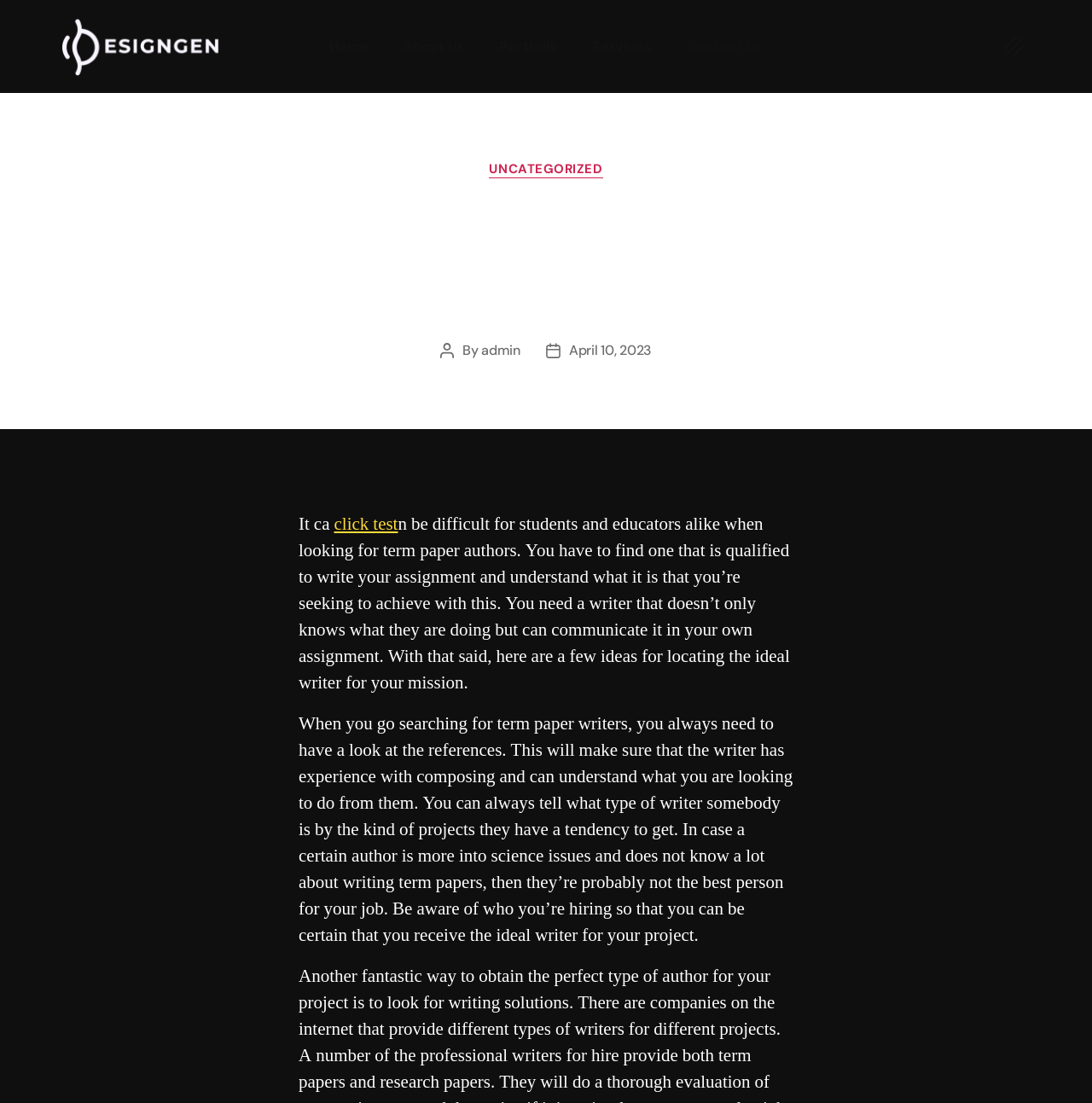What type of information can you infer from a writer's projects? Based on the screenshot, please respond with a single word or phrase.

Their expertise